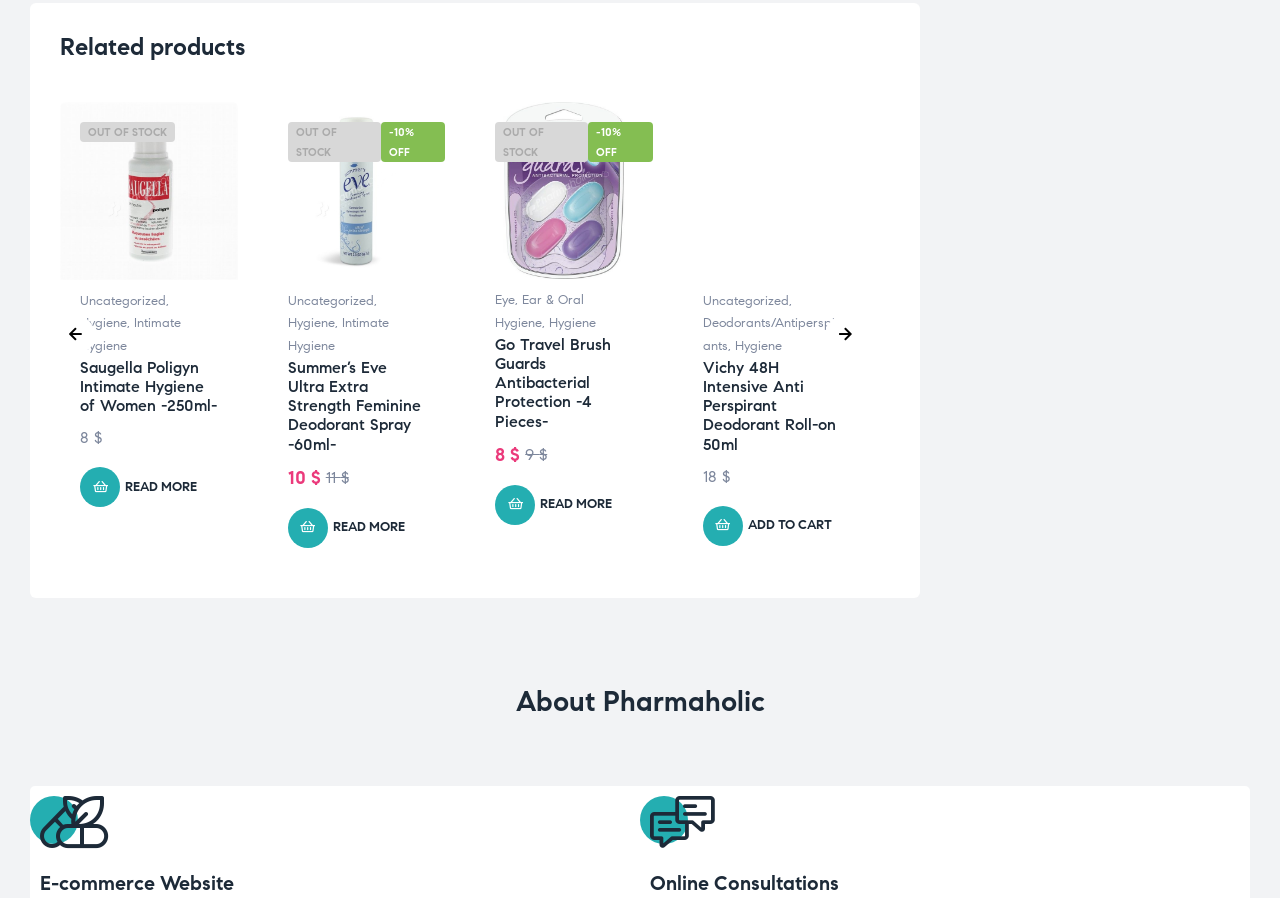Pinpoint the bounding box coordinates of the area that must be clicked to complete this instruction: "Read more about Go Travel Brush Guards Antibacterial Protection -4 Pieces-".

[0.387, 0.54, 0.494, 0.584]